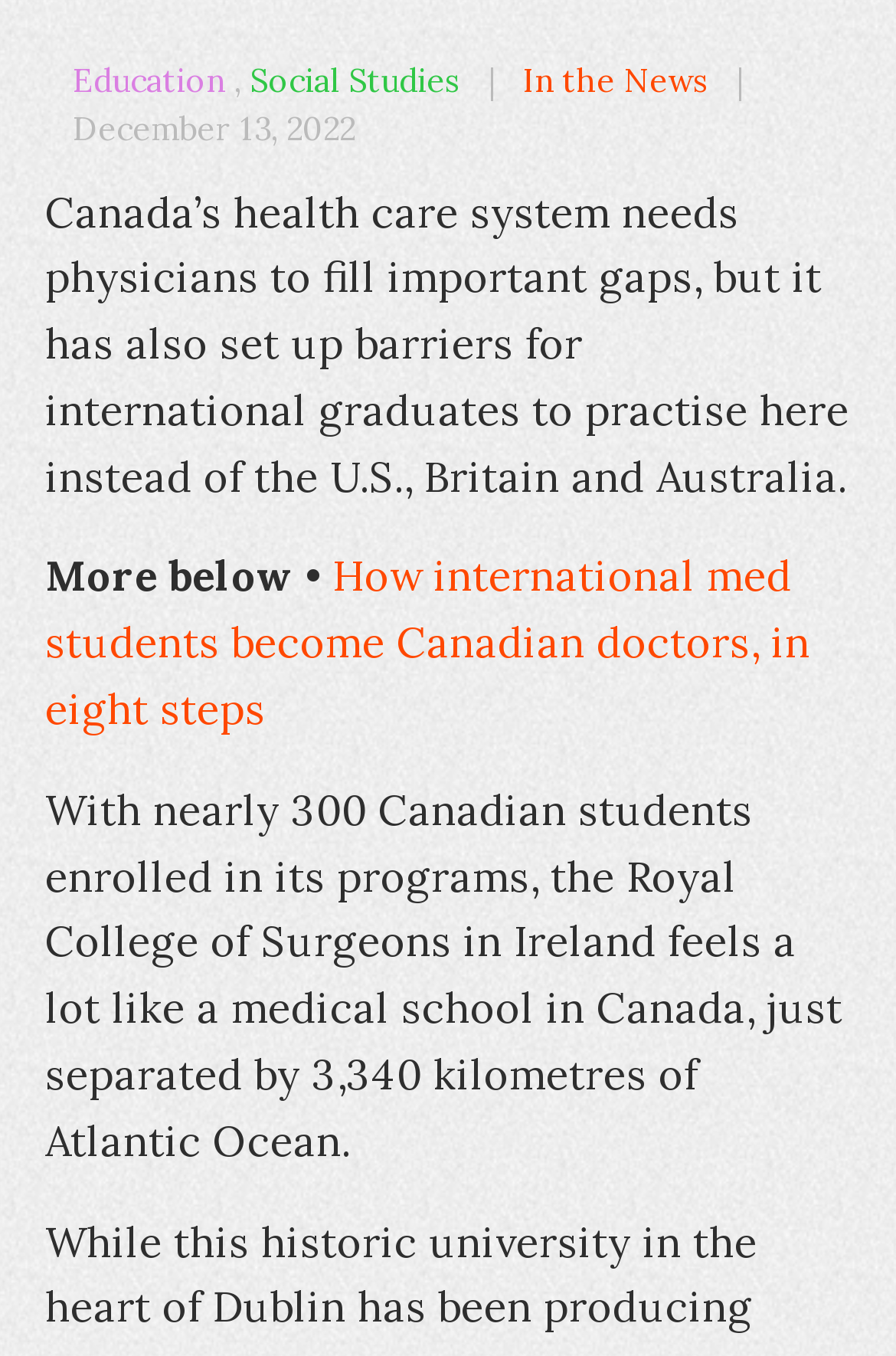Respond with a single word or phrase to the following question: How many links are in the top navigation bar?

3